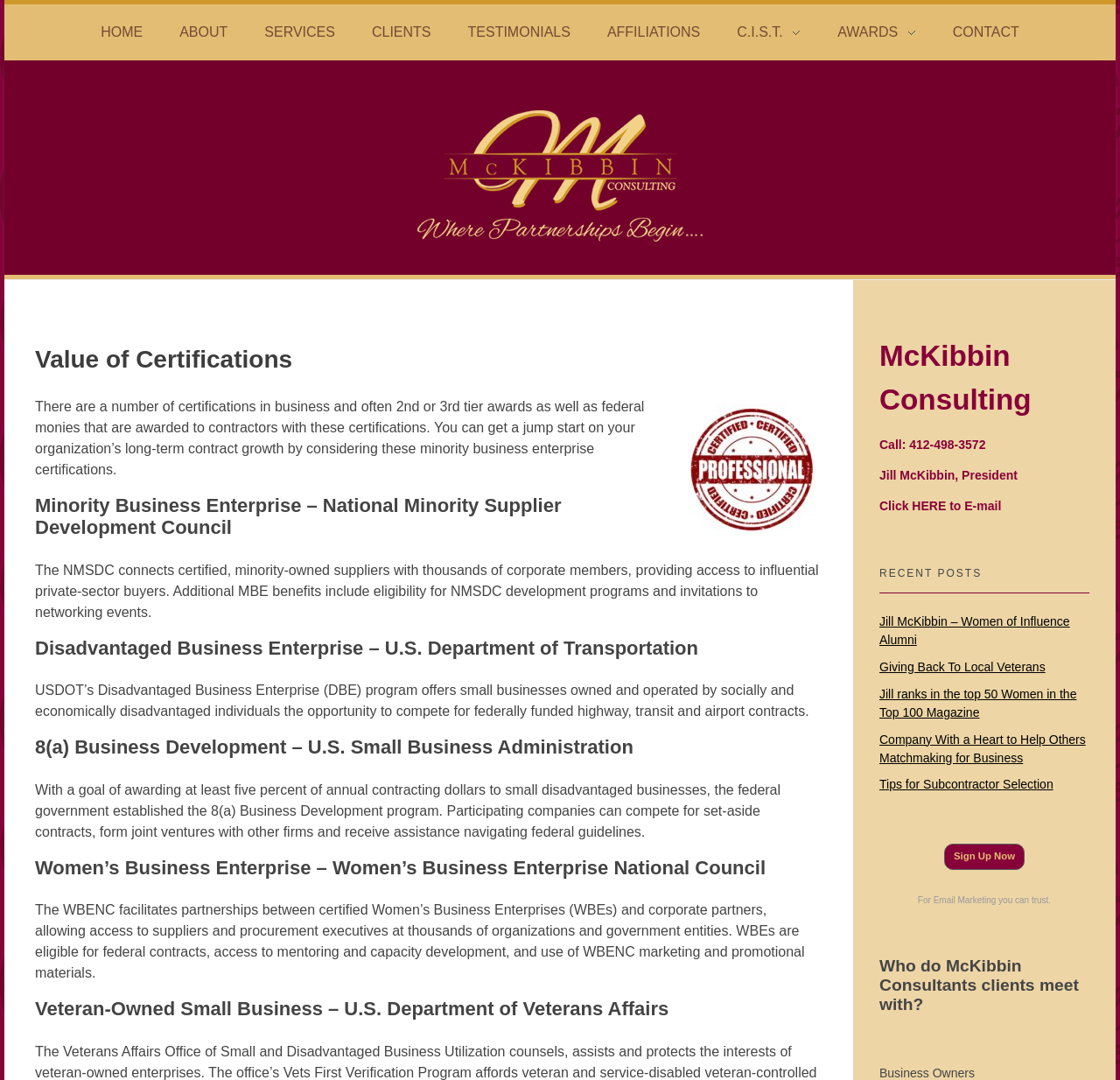Find the bounding box coordinates for the UI element that matches this description: "Awards".

[0.731, 0.02, 0.834, 0.04]